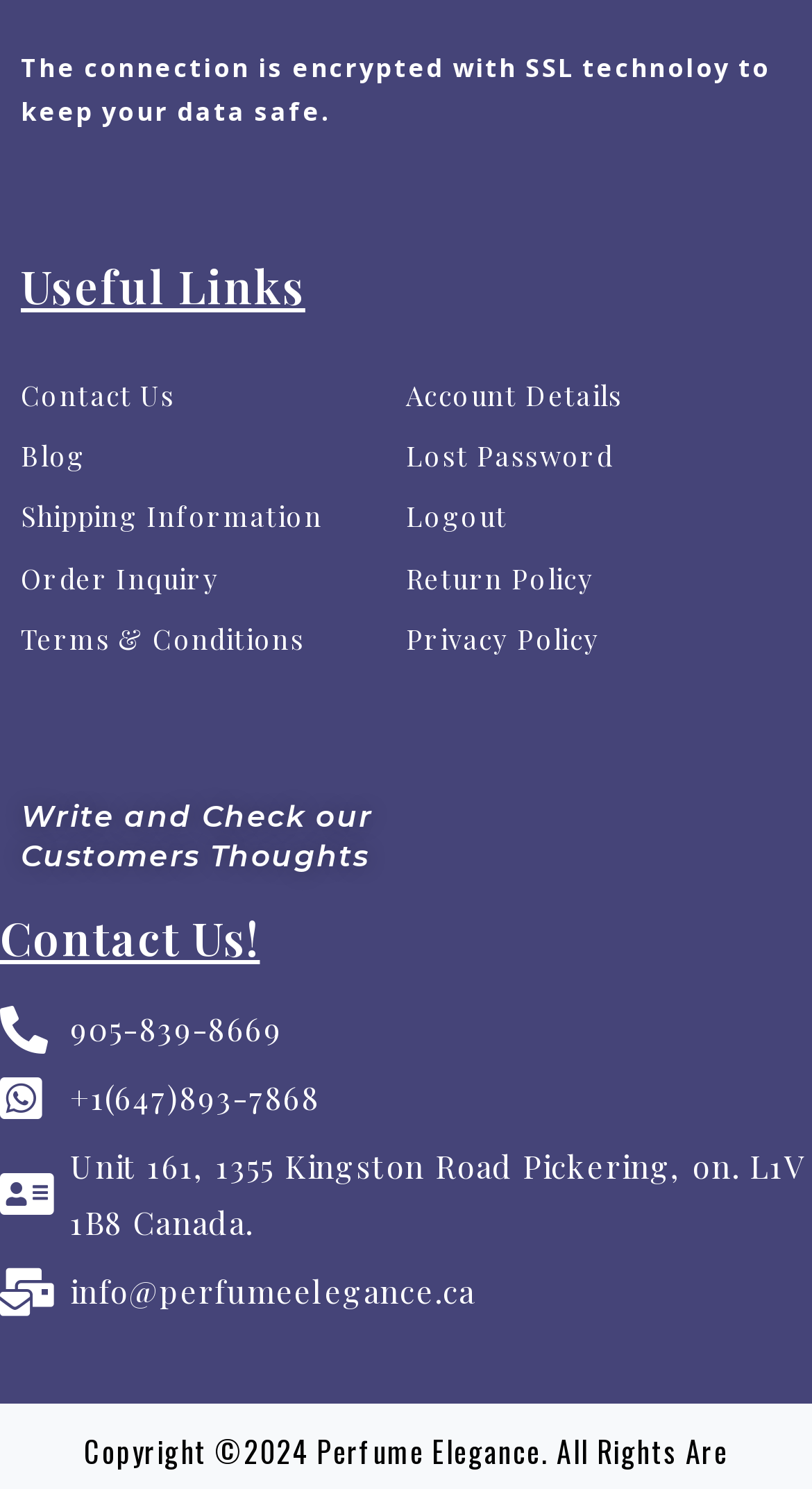Given the element description Imprint, specify the bounding box coordinates of the corresponding UI element in the format (top-left x, top-left y, bottom-right x, bottom-right y). All values must be between 0 and 1.

None